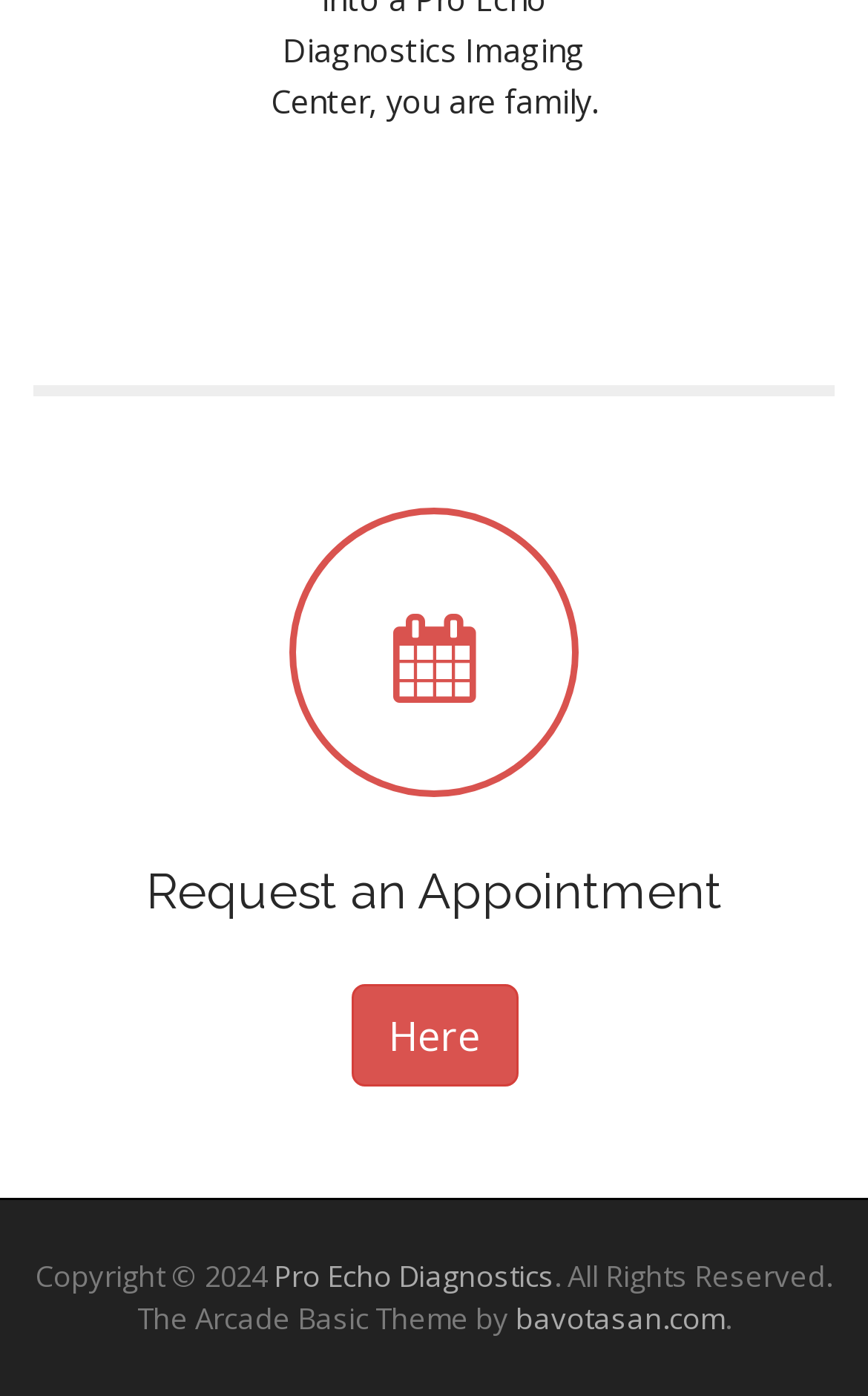What is the name of the theme used by the website?
Deliver a detailed and extensive answer to the question.

The StaticText element with the text 'The Arcade Basic Theme by' indicates that the website uses a theme called 'The Arcade Basic Theme'.